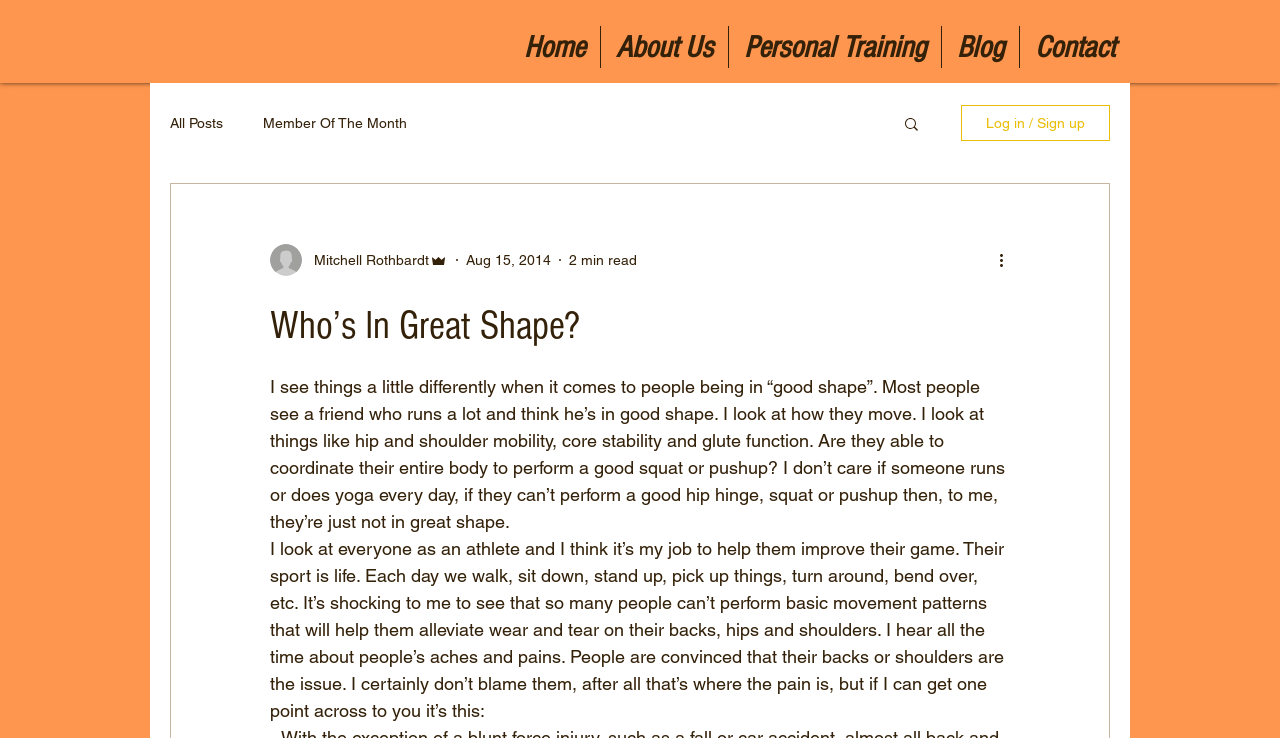What is the author's concern about people's aches and pains?
Please respond to the question thoroughly and include all relevant details.

The author believes that people often attribute their aches and pains to the wrong source, such as their back or shoulders, when in fact the issue may be related to their movement patterns or overall fitness level.